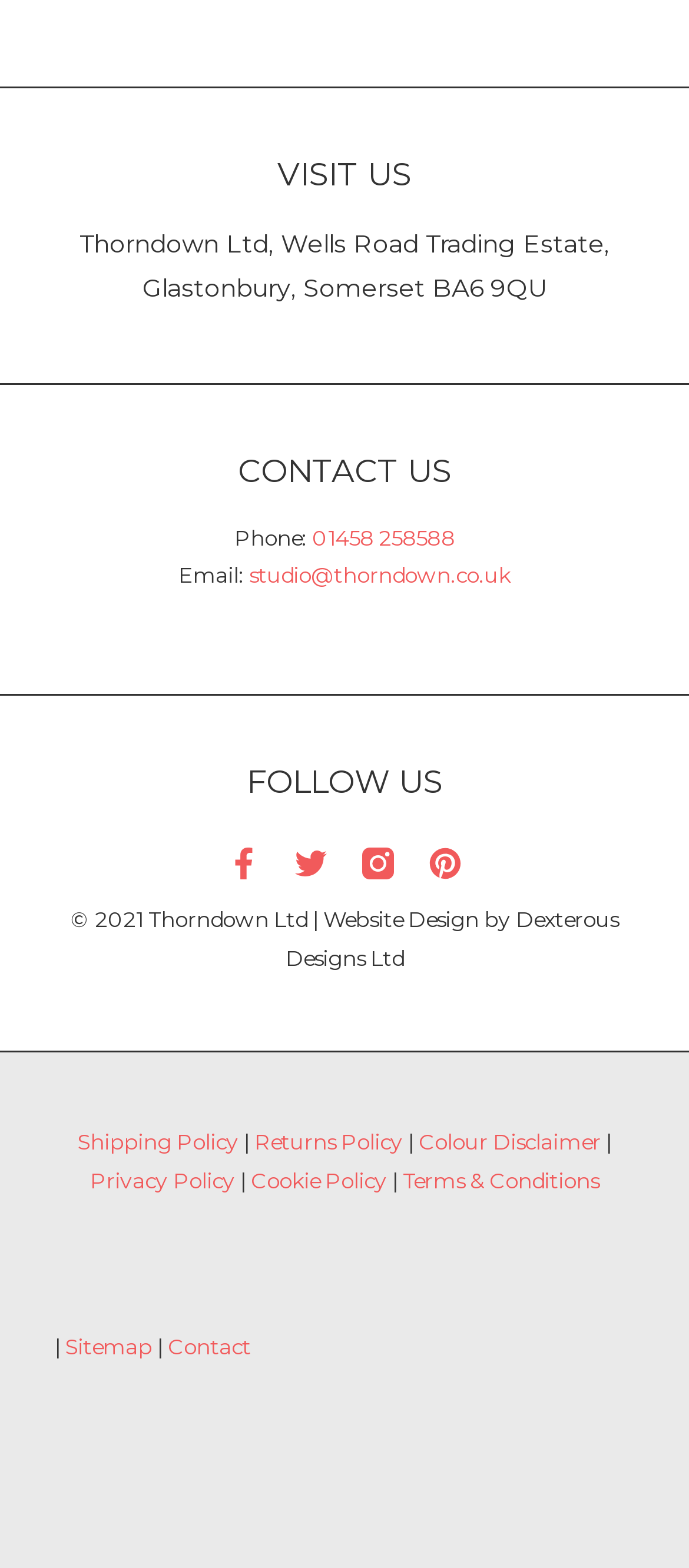With reference to the image, please provide a detailed answer to the following question: What is the copyright year?

The copyright year can be found in the StaticText element with the text '© 2021 Thorndown Ltd | Website Design by Dexterous Designs Ltd', which is located at the bottom of the webpage.